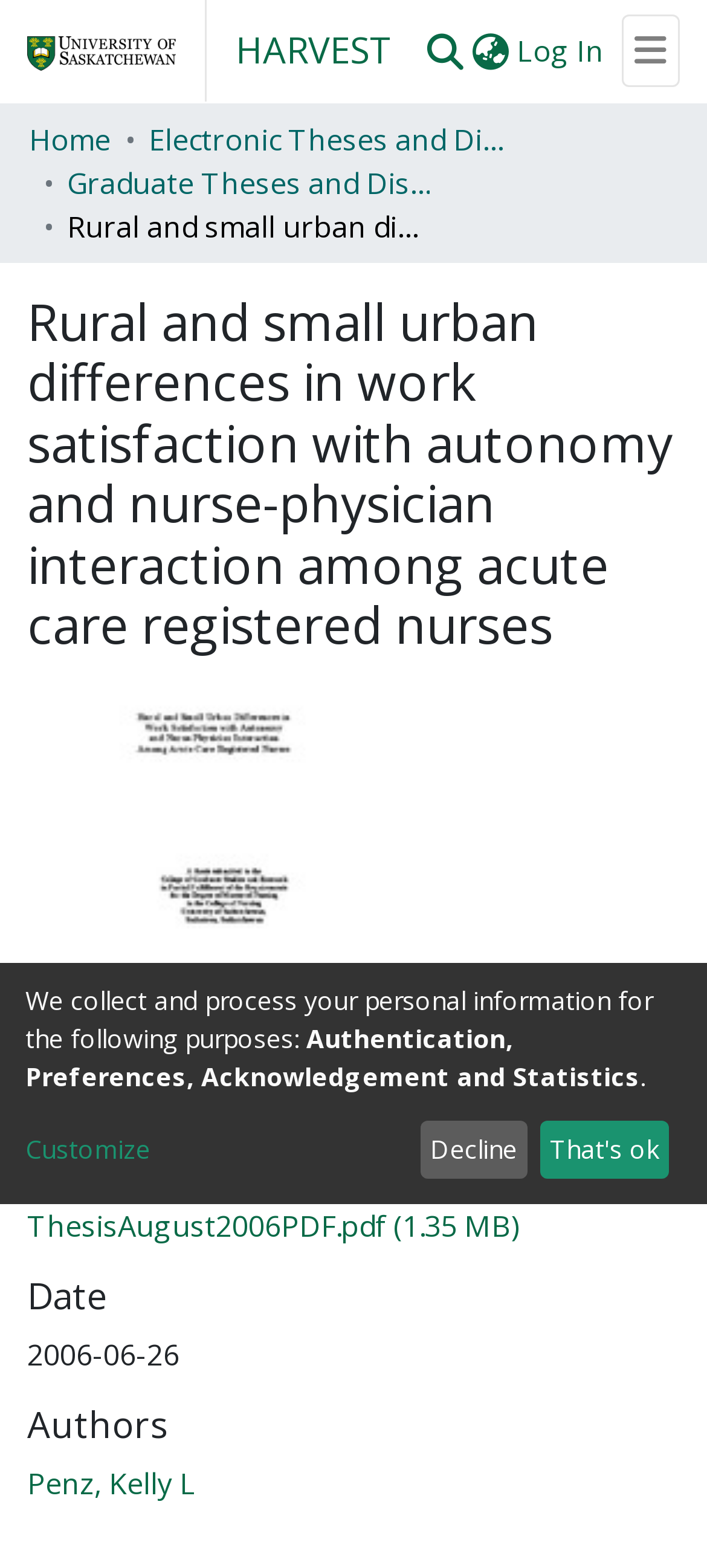Determine the bounding box coordinates of the element's region needed to click to follow the instruction: "Search for something". Provide these coordinates as four float numbers between 0 and 1, formatted as [left, top, right, bottom].

[0.597, 0.019, 0.662, 0.046]